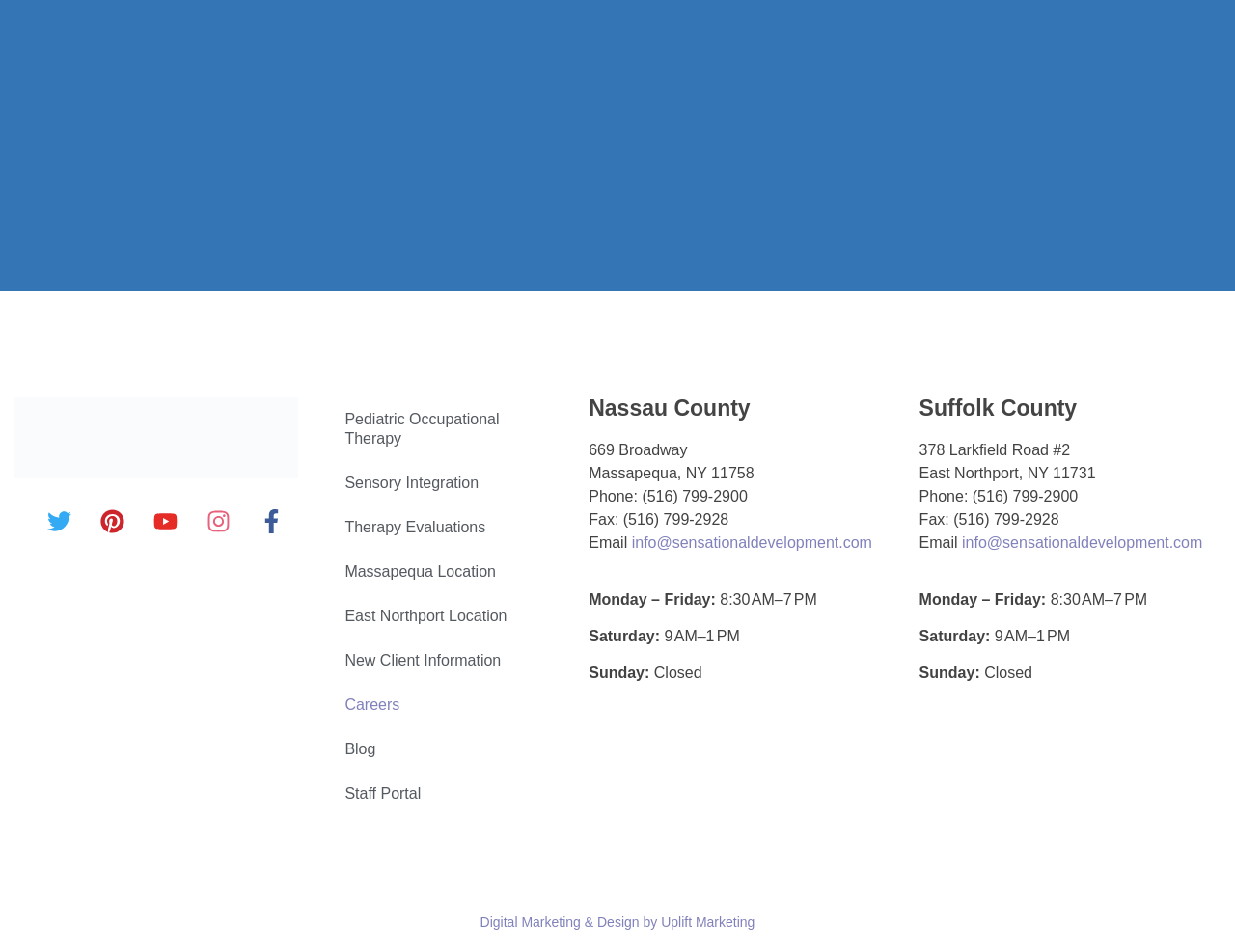Give the bounding box coordinates for this UI element: "New Client Information". The coordinates should be four float numbers between 0 and 1, arranged as [left, top, right, bottom].

[0.279, 0.671, 0.453, 0.717]